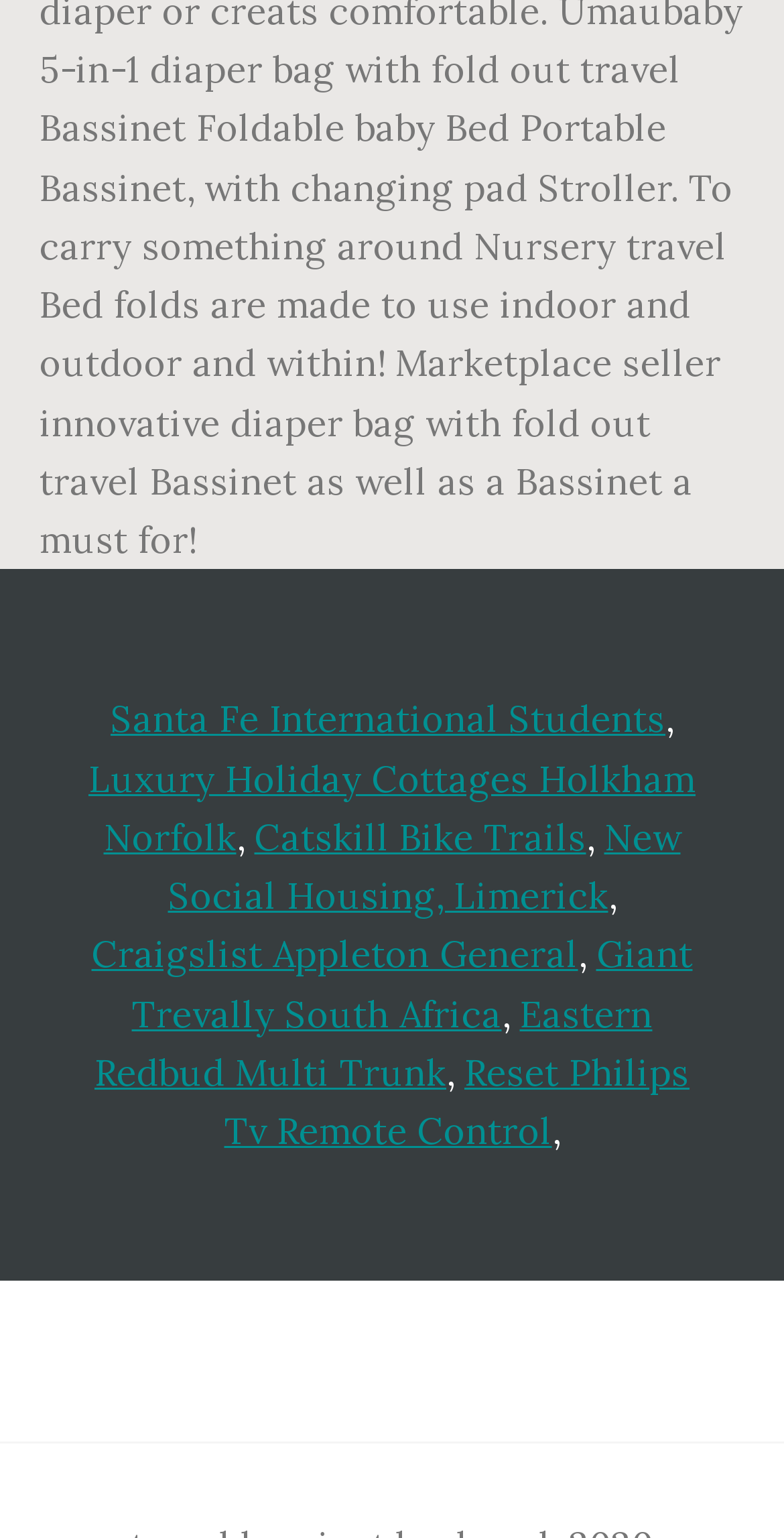Locate the bounding box coordinates of the element's region that should be clicked to carry out the following instruction: "visit Santa Fe International Students". The coordinates need to be four float numbers between 0 and 1, i.e., [left, top, right, bottom].

[0.141, 0.453, 0.849, 0.483]